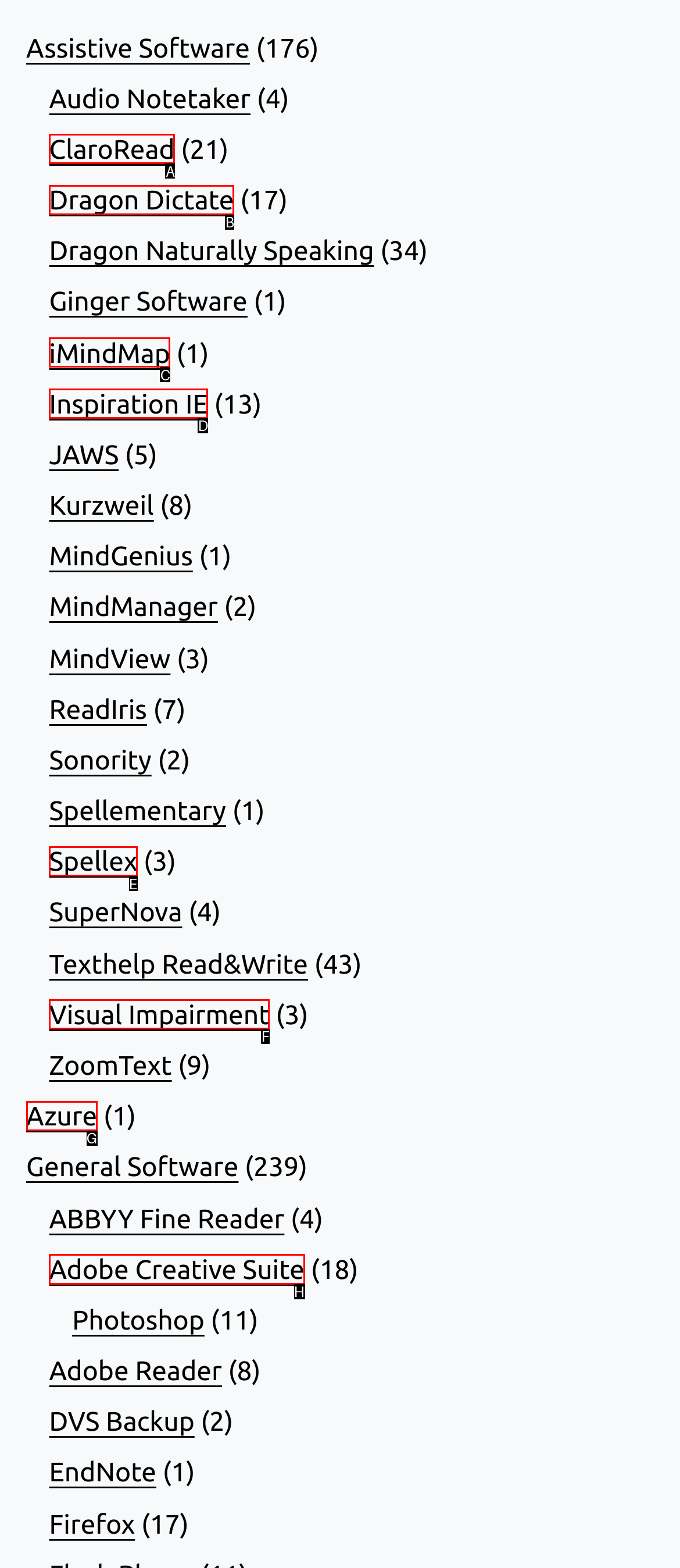Determine the letter of the element I should select to fulfill the following instruction: Open Adobe Creative Suite. Just provide the letter.

H